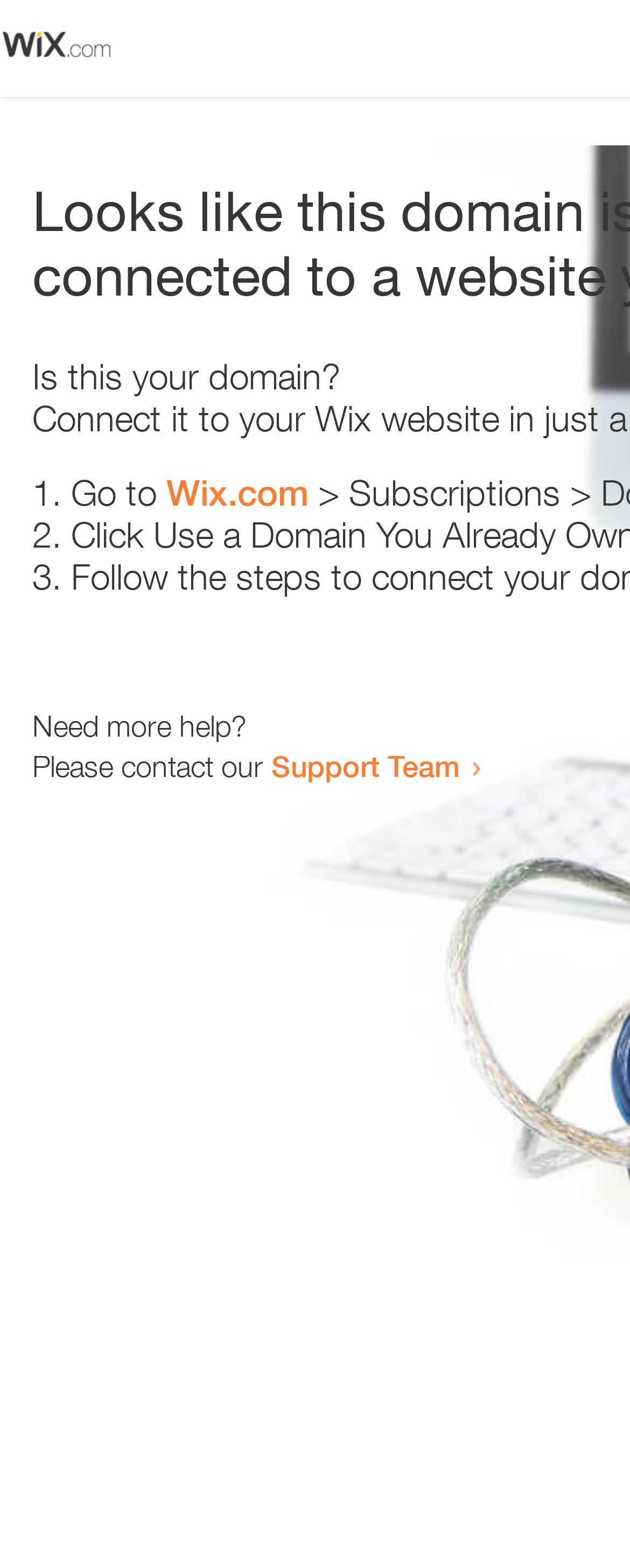Is there an image on the webpage?
From the screenshot, supply a one-word or short-phrase answer.

Yes